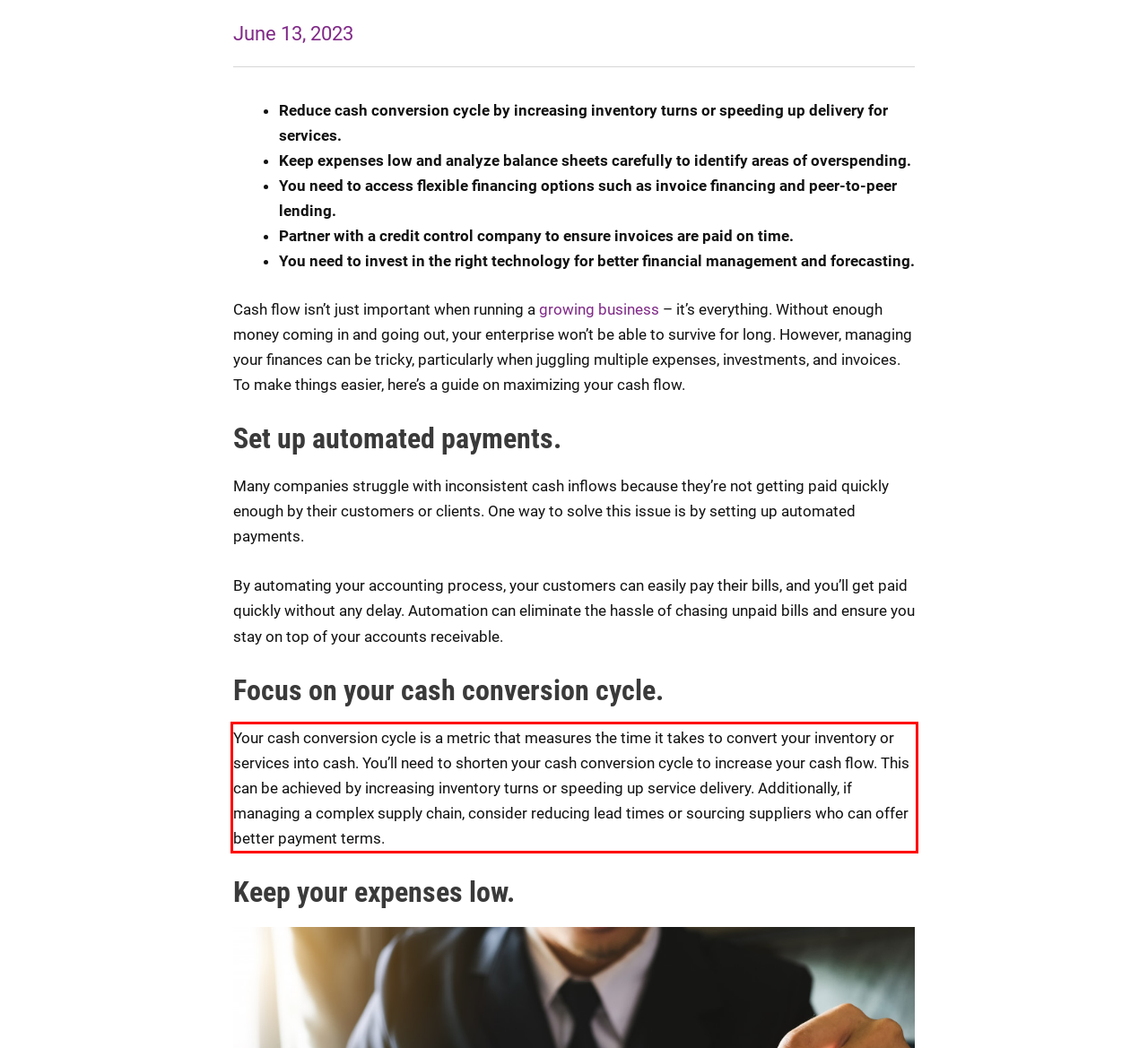Observe the screenshot of the webpage, locate the red bounding box, and extract the text content within it.

Your cash conversion cycle is a metric that measures the time it takes to convert your inventory or services into cash. You’ll need to shorten your cash conversion cycle to increase your cash flow. This can be achieved by increasing inventory turns or speeding up service delivery. Additionally, if managing a complex supply chain, consider reducing lead times or sourcing suppliers who can offer better payment terms.